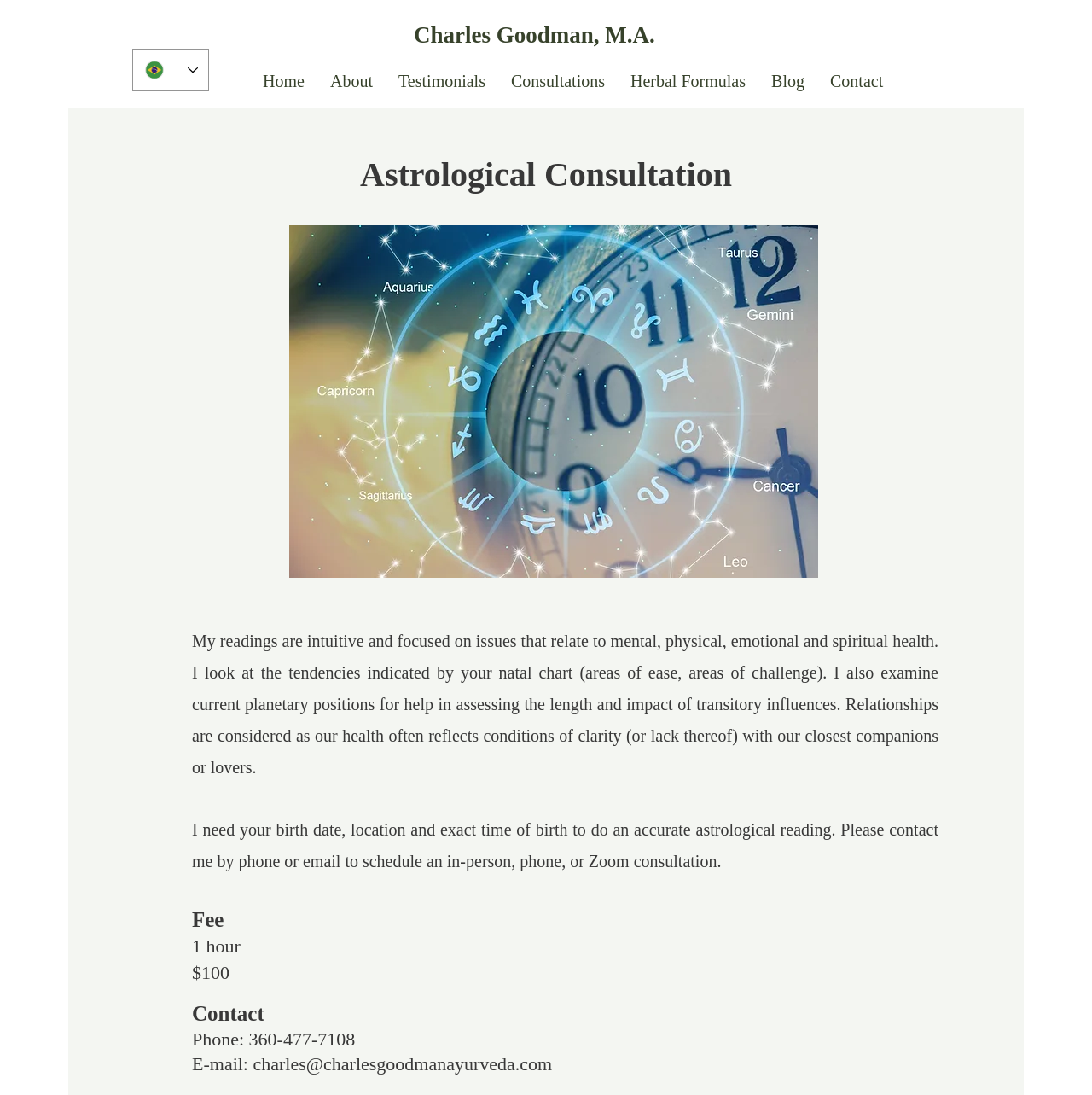Provide a thorough summary of the webpage.

The webpage is about Astrological Consultation services provided by Charles Goodman. At the top left, there is a language selector combobox with the option "Portuguese" currently selected. Next to it, there is a link to Charles Goodman's profile. 

Below these elements, there is a navigation menu with links to different sections of the website, including Home, About, Testimonials, Consultations, Herbal Formulas, Blog, and Contact. 

The main content of the webpage is divided into sections. The first section has a heading "Astrological Consultation" and an image below it. The image takes up most of the width of the page and is positioned above a block of text that describes the services offered by Charles Goodman. The text explains that the readings are intuitive and focused on various aspects of health, and that the astrologer examines the natal chart and current planetary positions to provide insights.

Below this text, there is a brief note about the information required for an accurate astrological reading, including birth date, location, and exact time of birth. 

The next section has a heading "Fee" and lists the cost of a 1-hour consultation as $100. 

Finally, there is a "Contact" section with a heading, followed by the phone number and an email address, which is a clickable link.